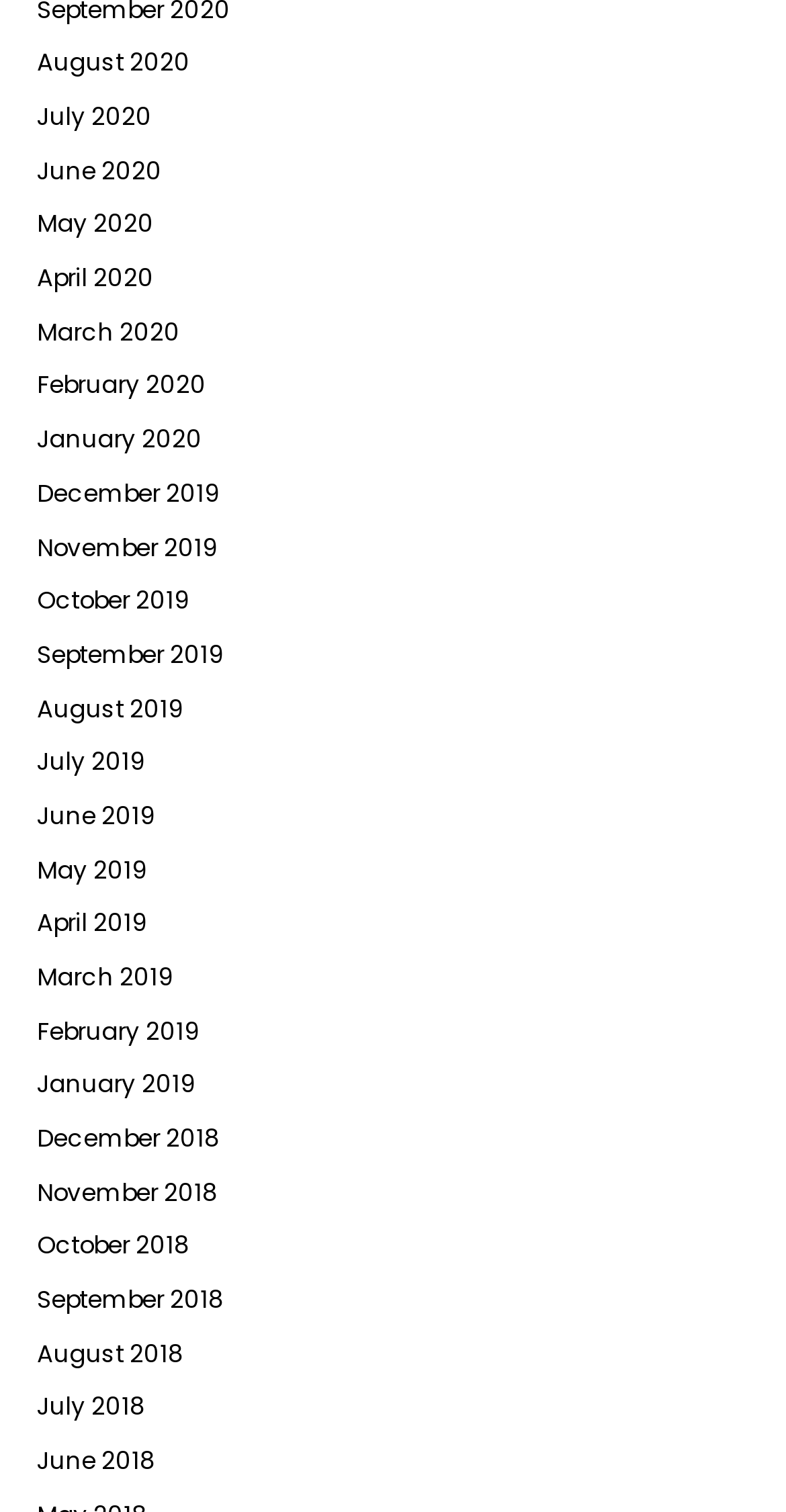Answer the question in one word or a short phrase:
What is the pattern of the month links?

Monthly archives